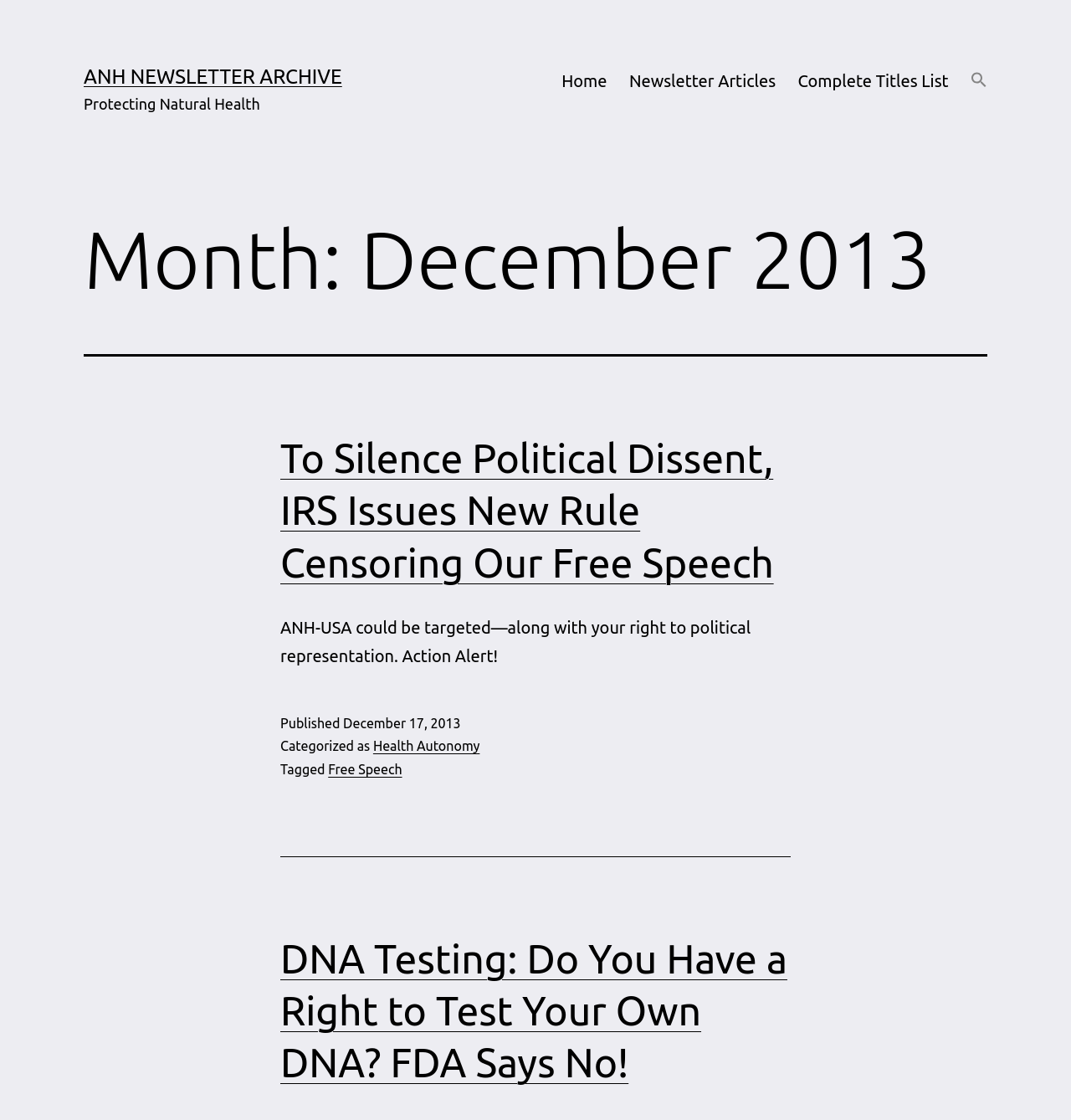Provide an in-depth caption for the contents of the webpage.

The webpage is an archive of the ANH Newsletter from December 2013. At the top, there is a link to the ANH Newsletter Archive, followed by the title "Protecting Natural Health". 

To the right of the title, there is a primary navigation menu with links to "Home", "Newsletter Articles", "Complete Titles List", and a search icon with a magnifying glass image. 

Below the navigation menu, there is a header section with the title "Month: December 2013". 

The main content of the page is an article section, which takes up most of the page. It contains two news articles. The first article has a heading "To Silence Political Dissent, IRS Issues New Rule Censoring Our Free Speech" and a link to the article. Below the heading, there is a brief summary of the article, stating that ANH-USA could be targeted, along with the right to political representation, and includes an action alert. 

At the bottom of the first article, there is a footer section with the publication date "December 17, 2013", and categories and tags for the article, including "Health Autonomy" and "Free Speech". 

The second article has a heading "DNA Testing: Do You Have a Right to Test Your Own DNA? FDA Says No!" and a link to the article.